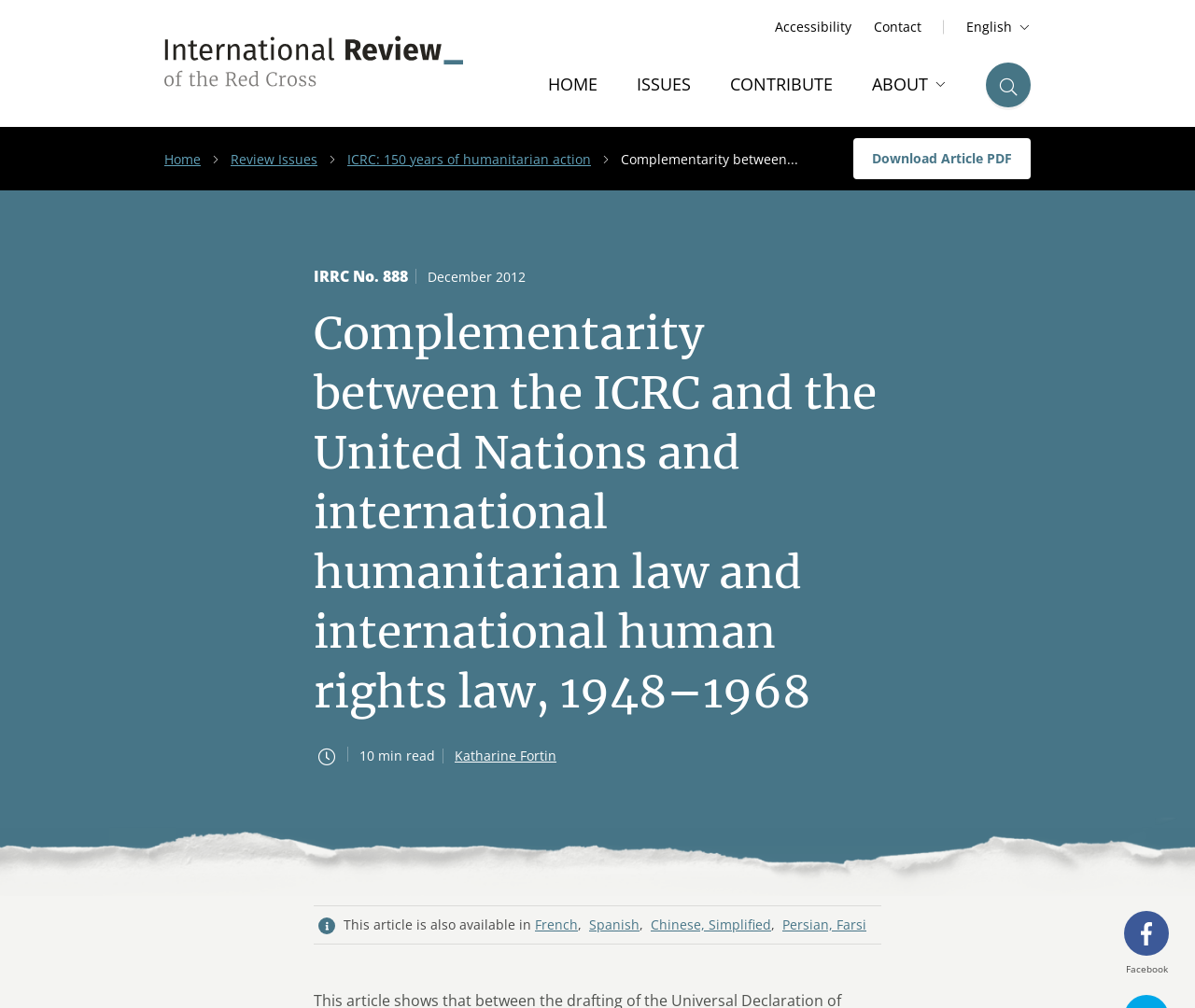Identify the bounding box coordinates of the clickable region to carry out the given instruction: "Search for something".

[0.825, 0.062, 0.862, 0.106]